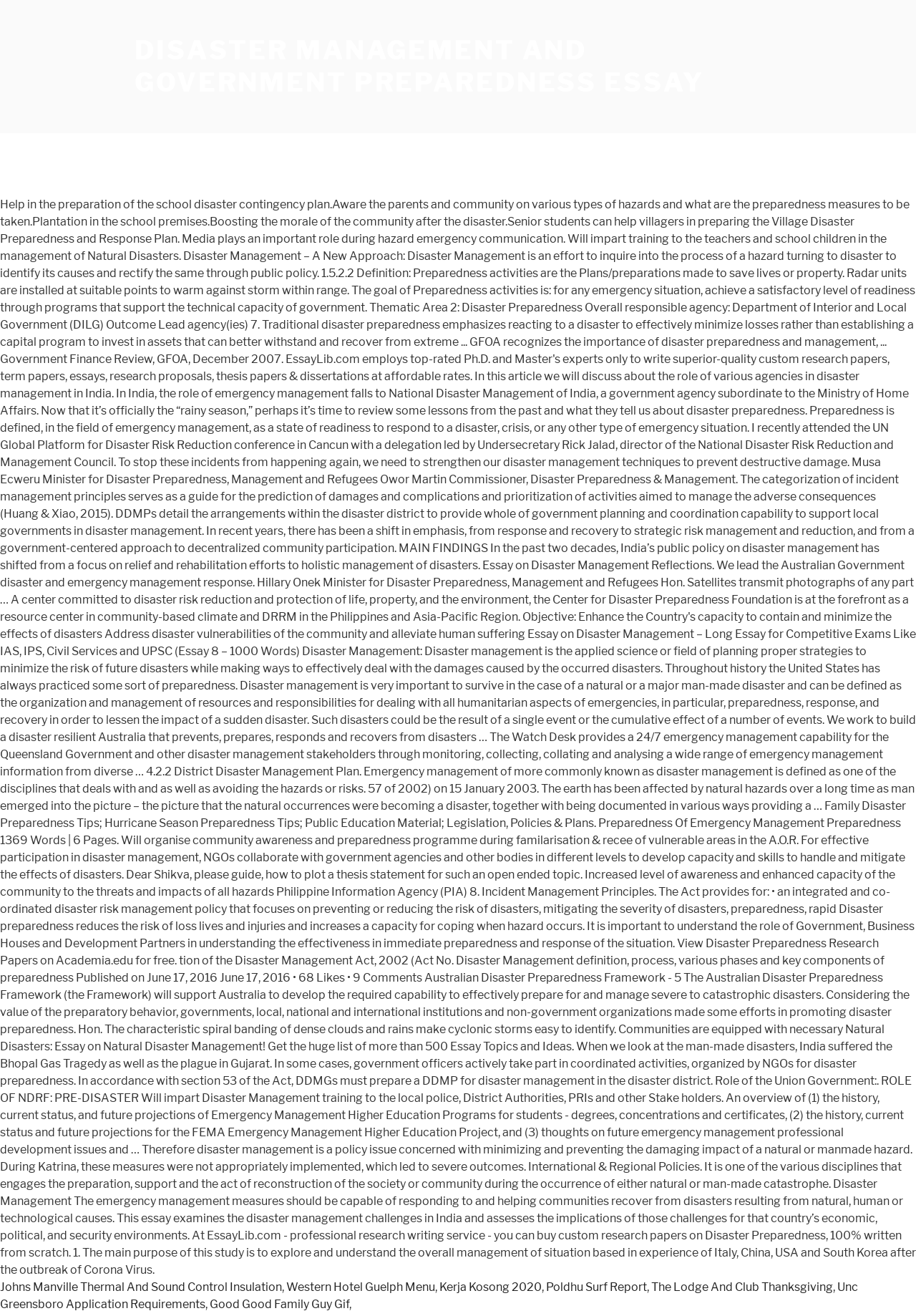Please provide the bounding box coordinates in the format (top-left x, top-left y, bottom-right x, bottom-right y). Remember, all values are floating point numbers between 0 and 1. What is the bounding box coordinate of the region described as: Kerja Kosong 2020

[0.48, 0.973, 0.591, 0.983]